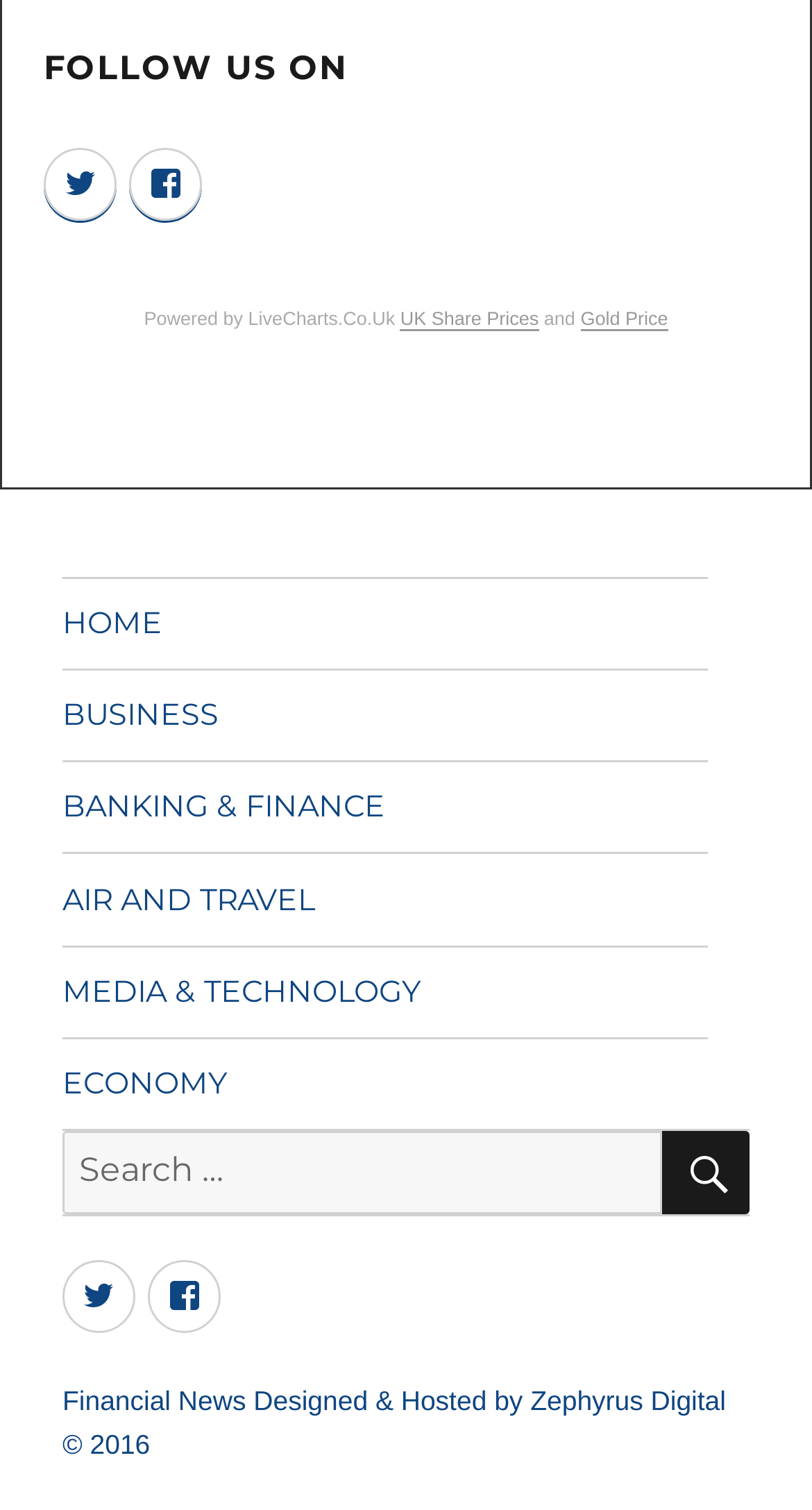Please provide the bounding box coordinates for the element that needs to be clicked to perform the instruction: "Check UK Share Prices". The coordinates must consist of four float numbers between 0 and 1, formatted as [left, top, right, bottom].

[0.493, 0.204, 0.664, 0.218]